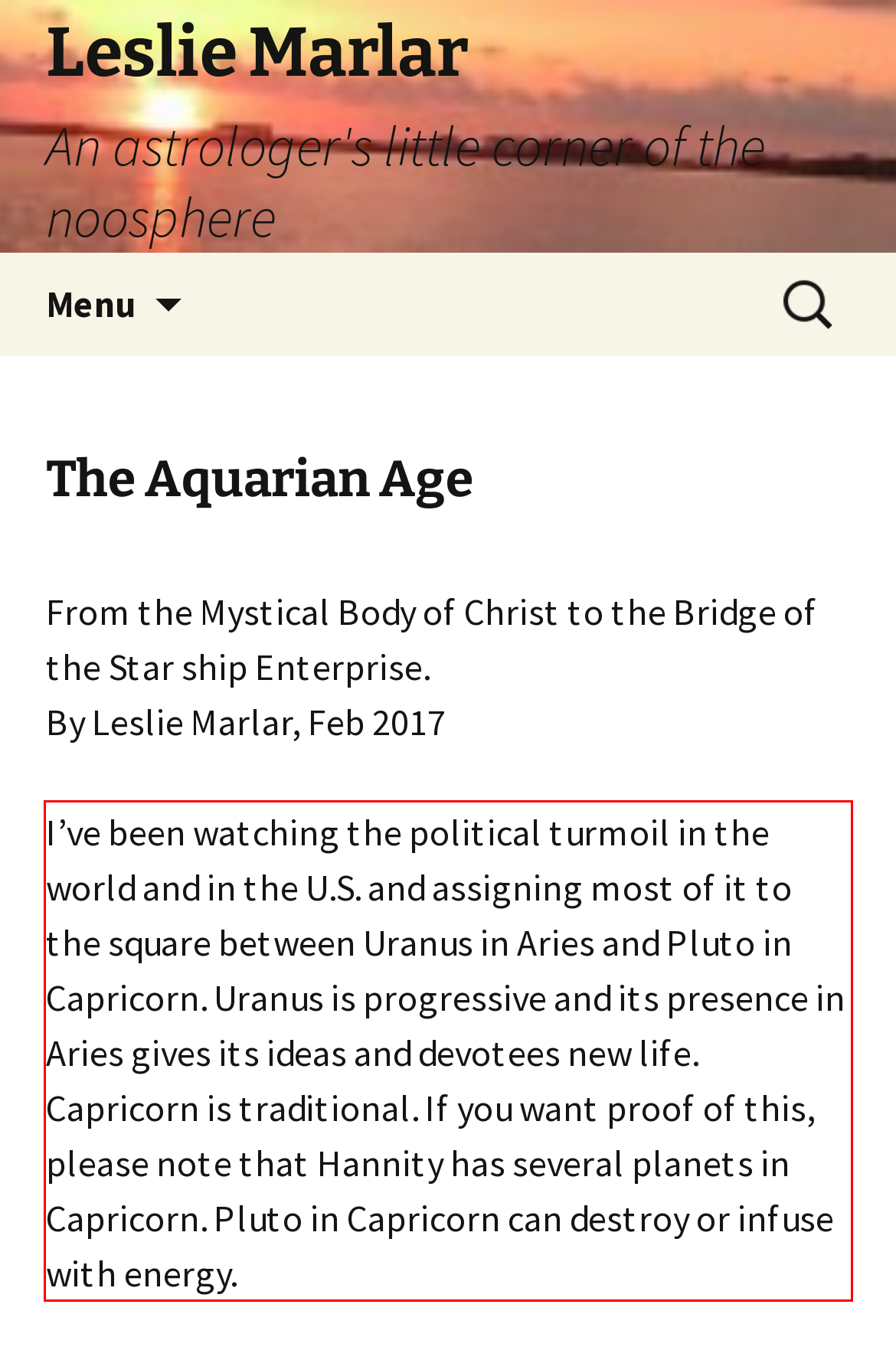With the provided screenshot of a webpage, locate the red bounding box and perform OCR to extract the text content inside it.

I’ve been watching the political turmoil in the world and in the U.S. and assigning most of it to the square between Uranus in Aries and Pluto in Capricorn. Uranus is progressive and its presence in Aries gives its ideas and devotees new life. Capricorn is traditional. If you want proof of this, please note that Hannity has several planets in Capricorn. Pluto in Capricorn can destroy or infuse with energy.